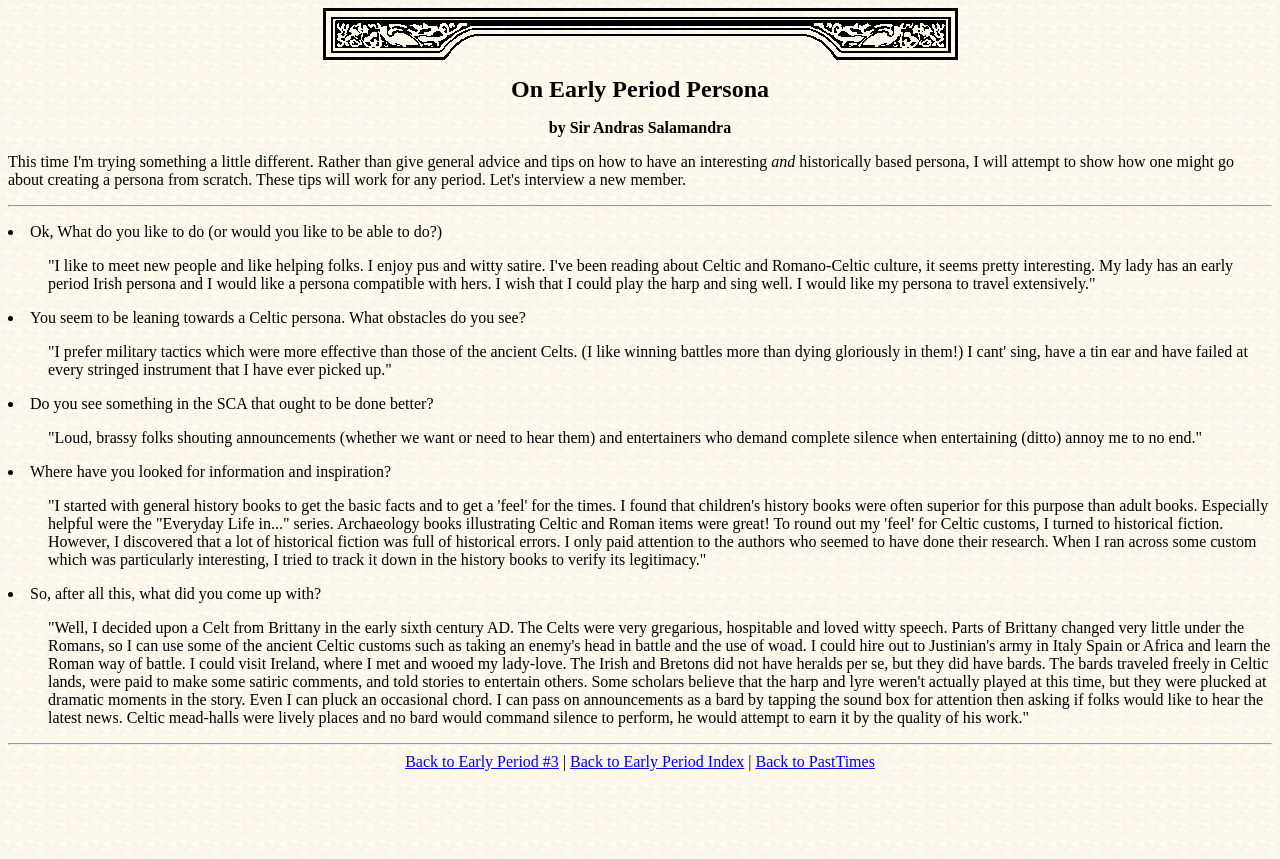Could you please study the image and provide a detailed answer to the question:
What is the person's persona based on?

Based on the text, the person decides upon a Celt from Brittany in the early sixth century AD, which becomes the basis of their persona.